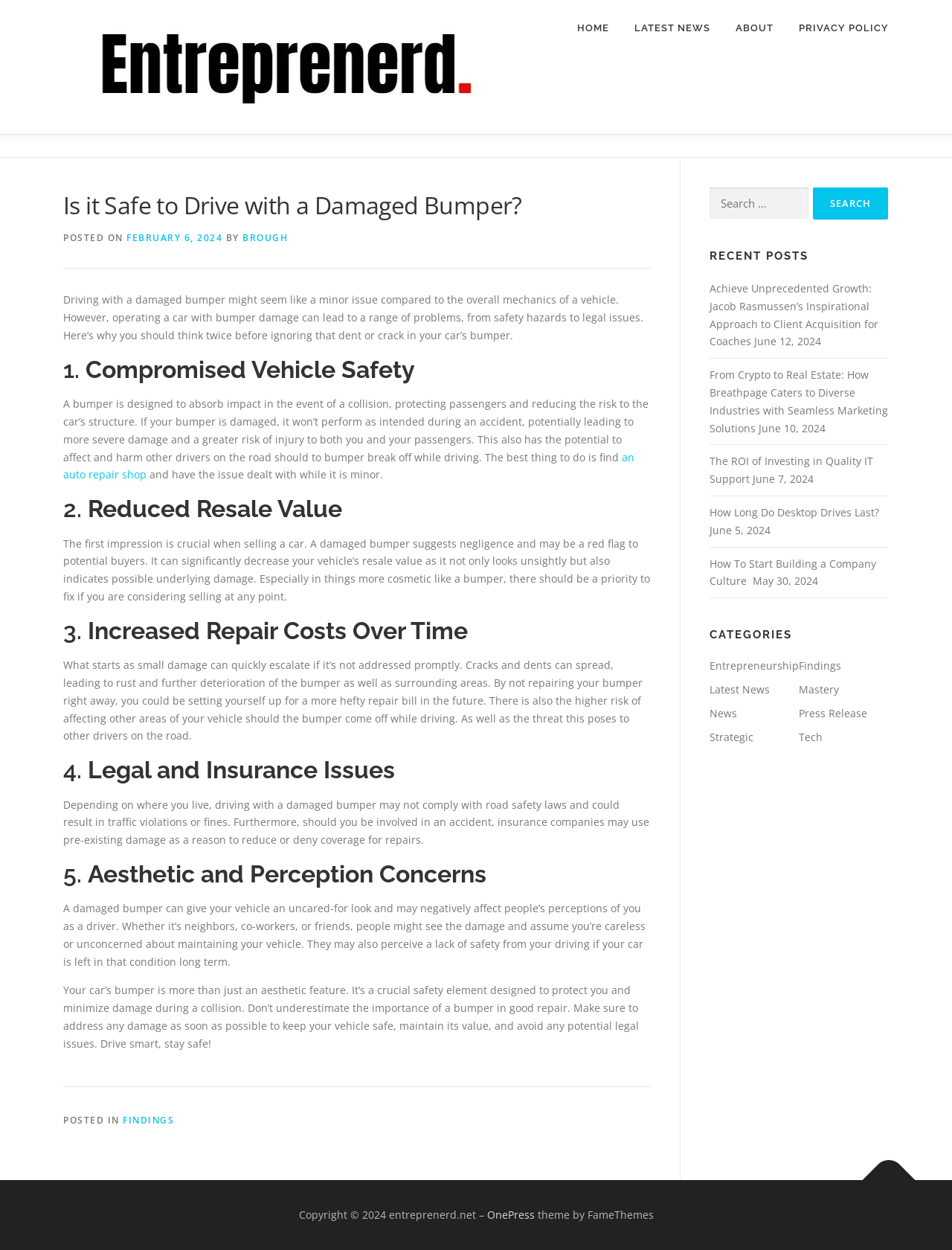Identify the bounding box coordinates for the UI element described as follows: Privacy Policy. Use the format (top-left x, top-left y, bottom-right x, bottom-right y) and ensure all values are floating point numbers between 0 and 1.

[0.826, 0.0, 0.934, 0.045]